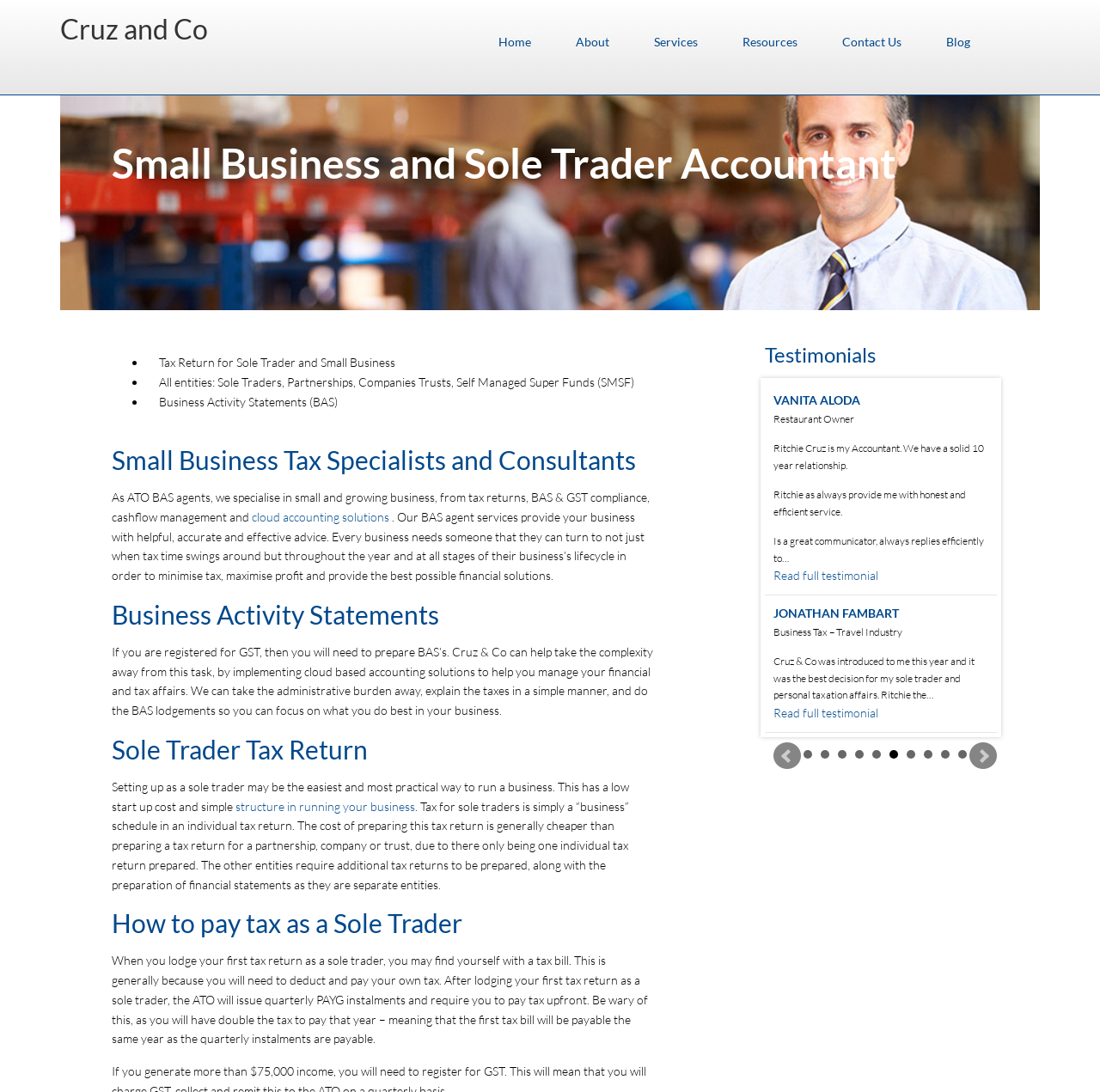Could you identify the text that serves as the heading for this webpage?

Small Business and Sole Trader Accountant